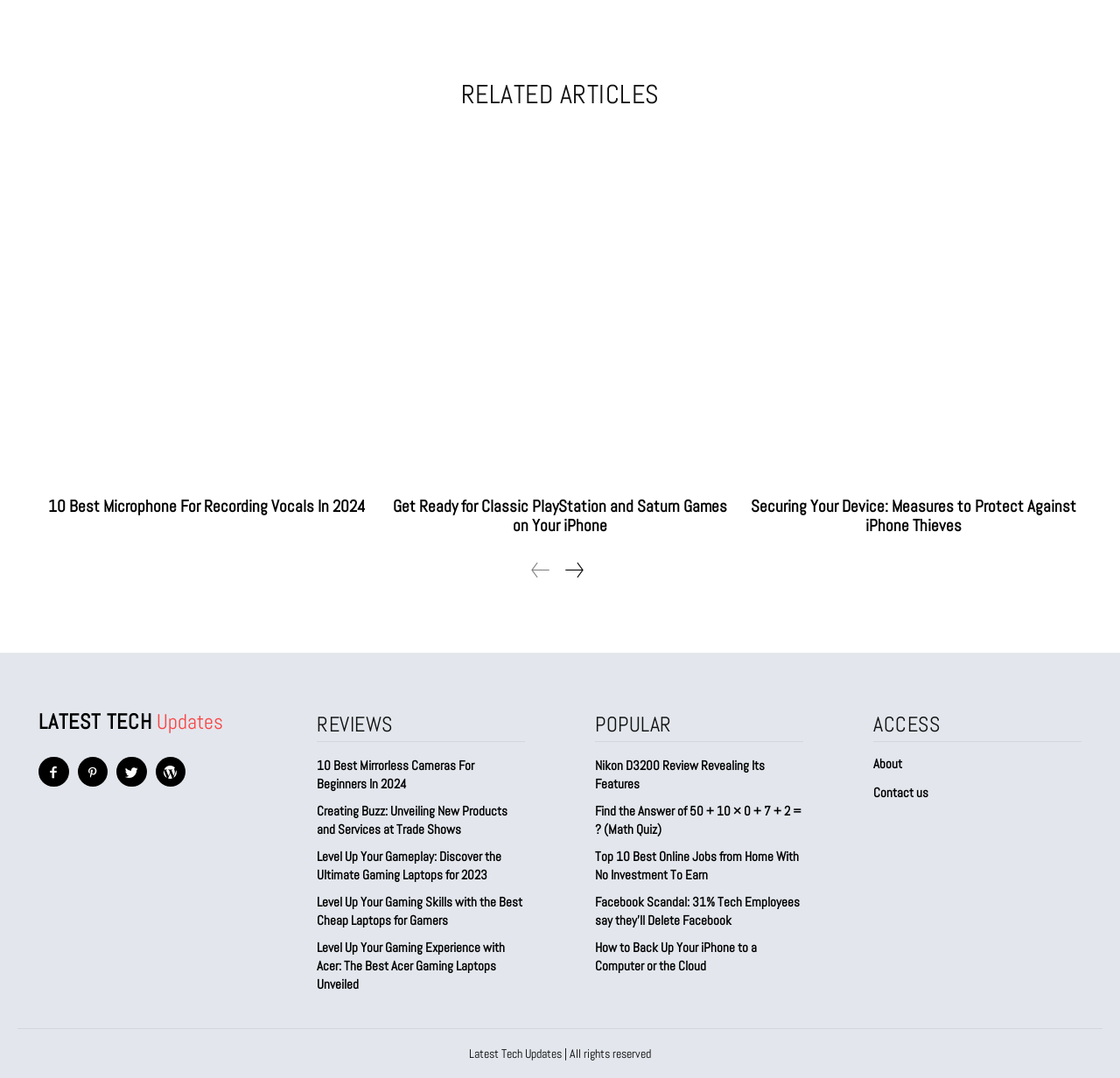How many icons are there in the top-right corner of the webpage?
Use the image to answer the question with a single word or phrase.

4